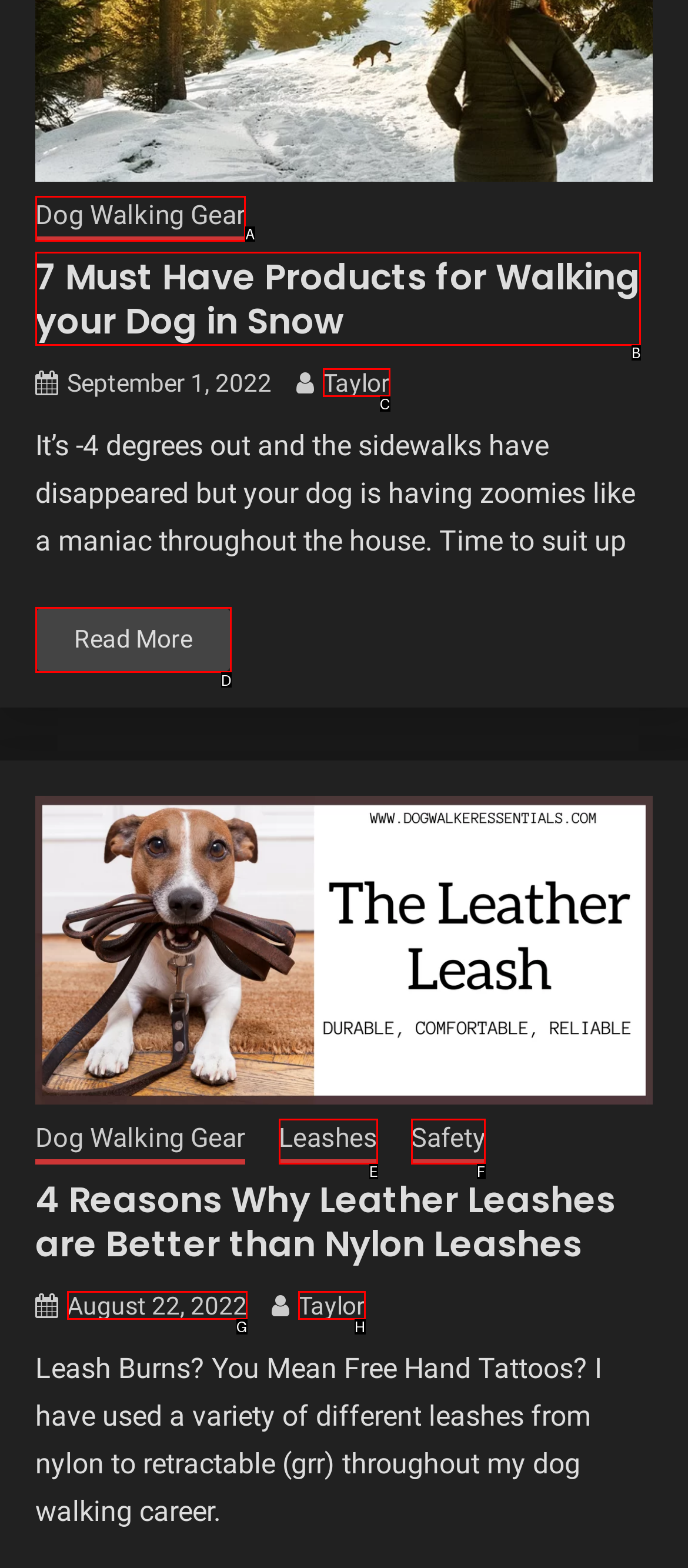Find the HTML element that suits the description: Safety
Indicate your answer with the letter of the matching option from the choices provided.

F